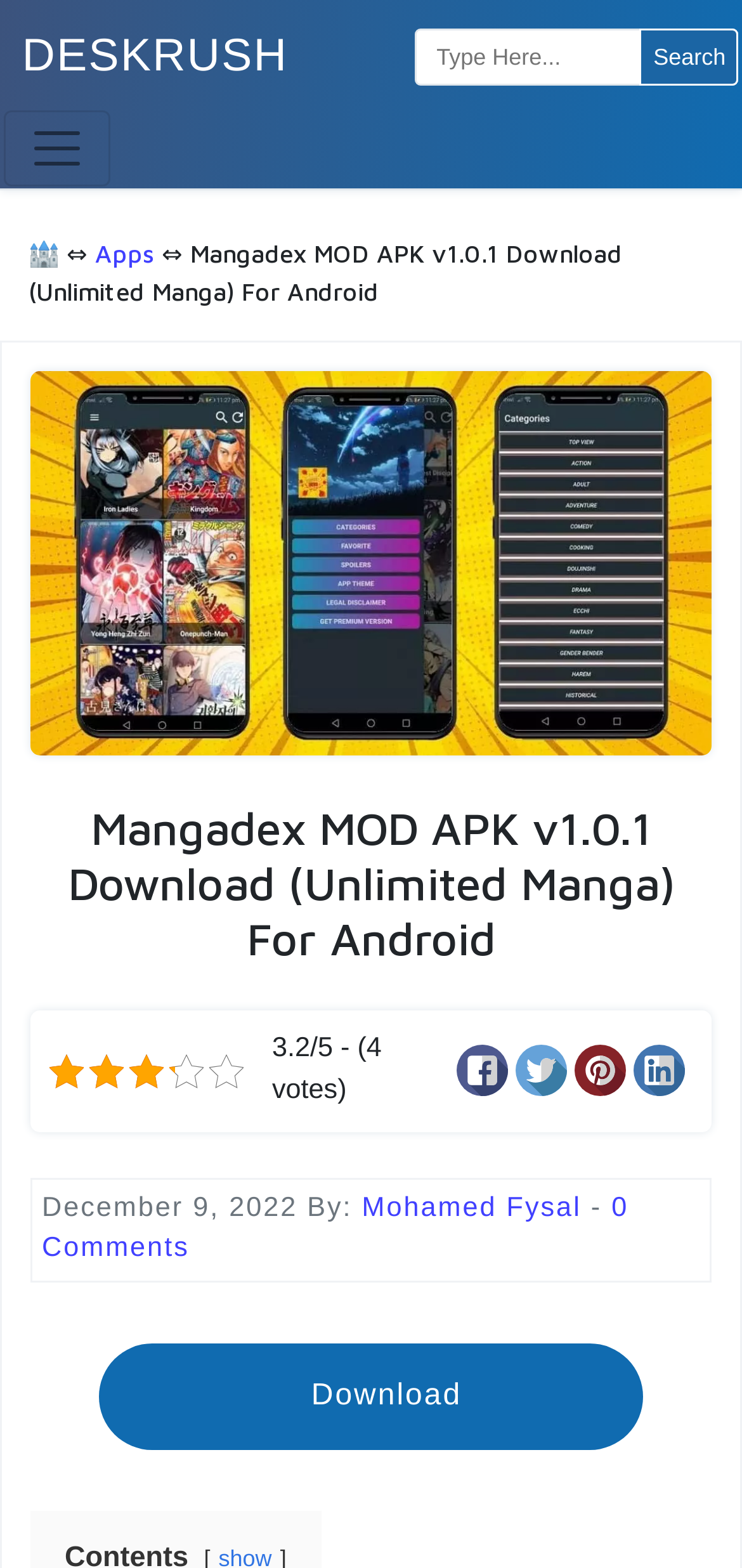Can you provide the bounding box coordinates for the element that should be clicked to implement the instruction: "Download Mangadex MOD APK"?

[0.133, 0.857, 0.867, 0.924]